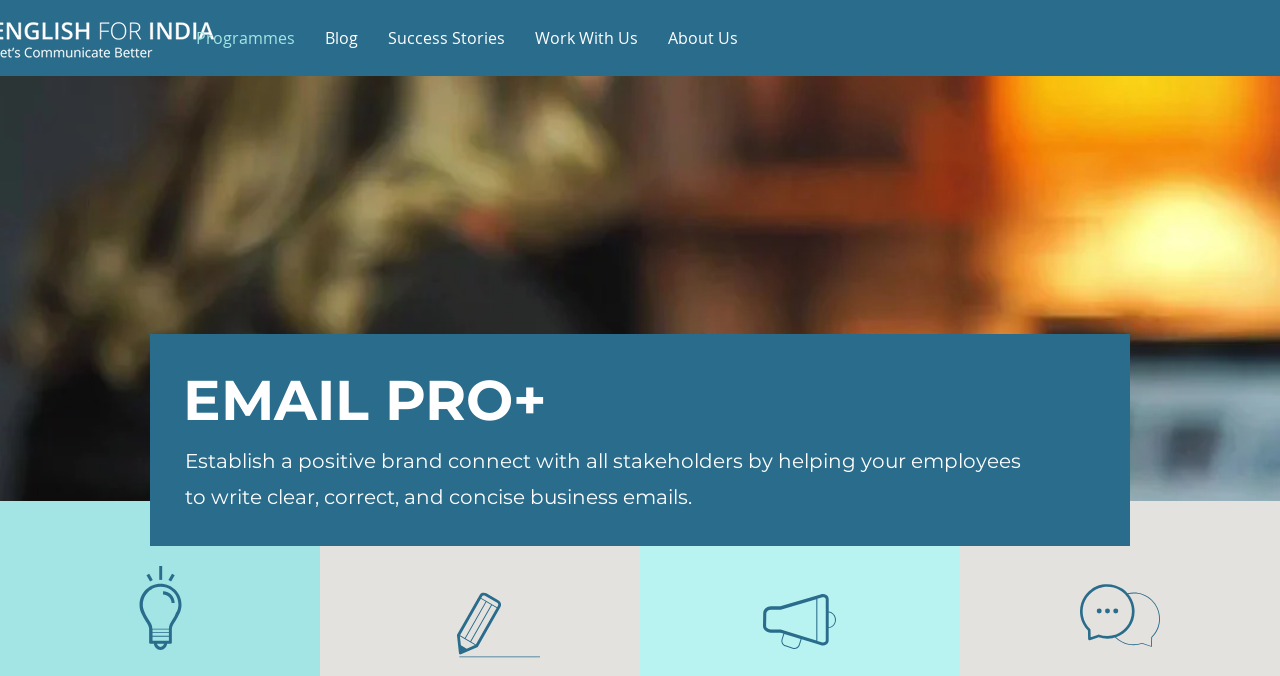Provide a thorough description of the webpage you see.

The webpage is about Email Etiquette Courses, specifically focusing on professional email writing. At the top right corner, there is a small iframe for visitor analytics. The main navigation menu is located at the top left, with five links: Programmes, Blog, Success Stories, Work With Us, and About Us, arranged horizontally in that order.

Below the navigation menu, there is a prominent heading "EMAIL PRO+" situated at the top center of the page. Underneath the heading, a paragraph of text explains the importance of clear and concise business emails in establishing a positive brand connection with stakeholders.